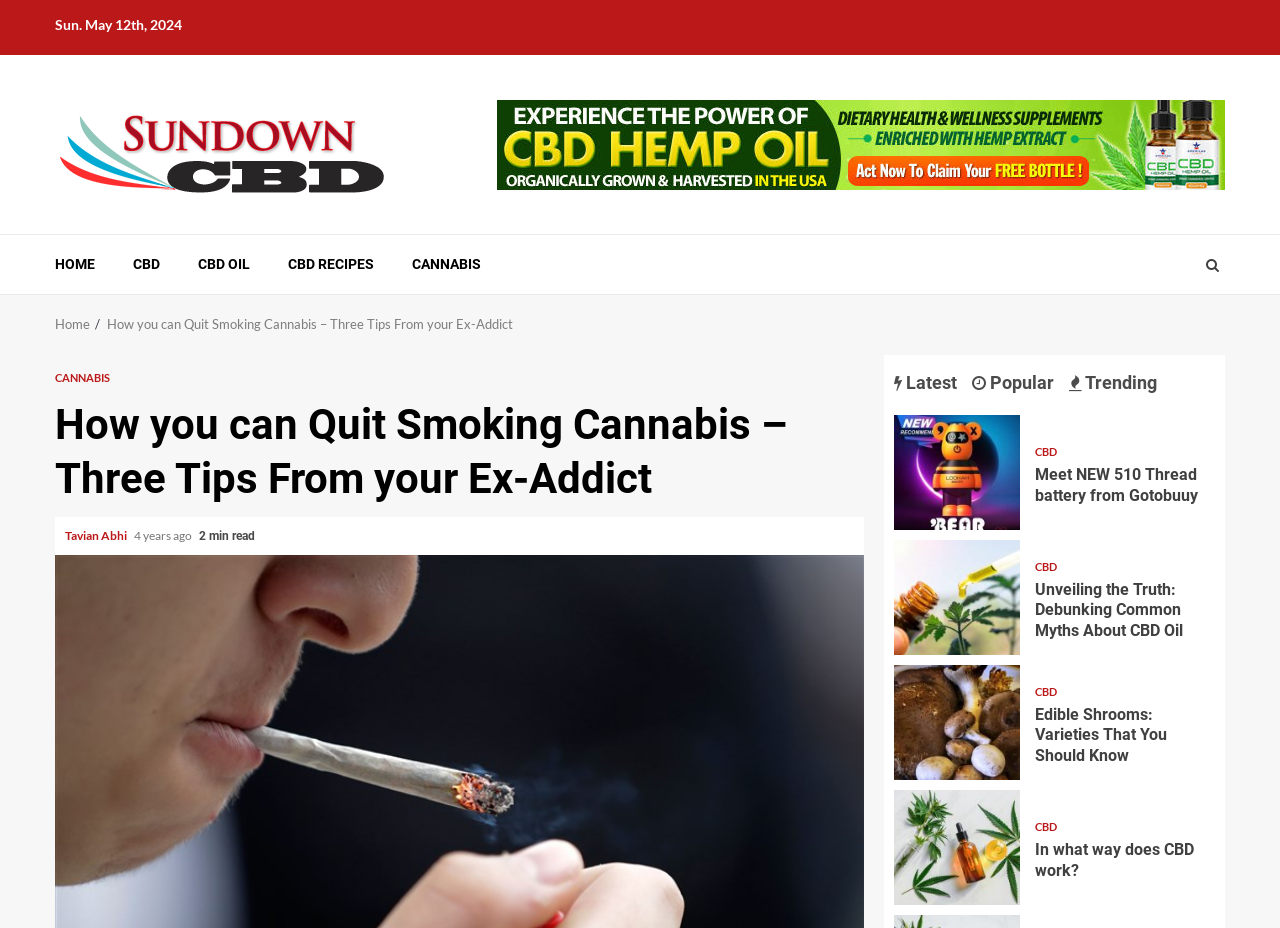Can you show the bounding box coordinates of the region to click on to complete the task described in the instruction: "Click on the 'LET US HELP' link"?

None